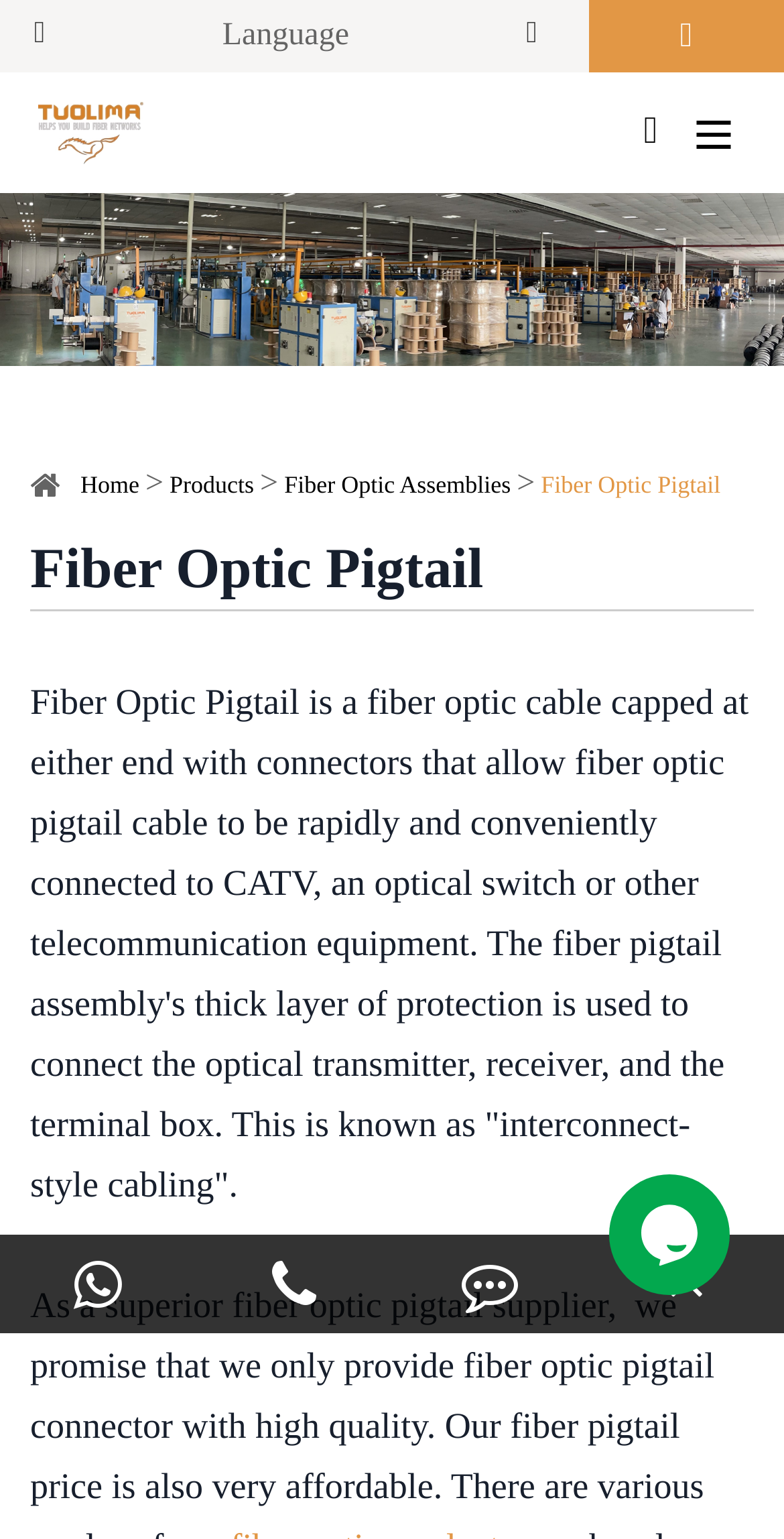Provide the bounding box coordinates of the section that needs to be clicked to accomplish the following instruction: "Go to the Home page."

[0.103, 0.299, 0.178, 0.331]